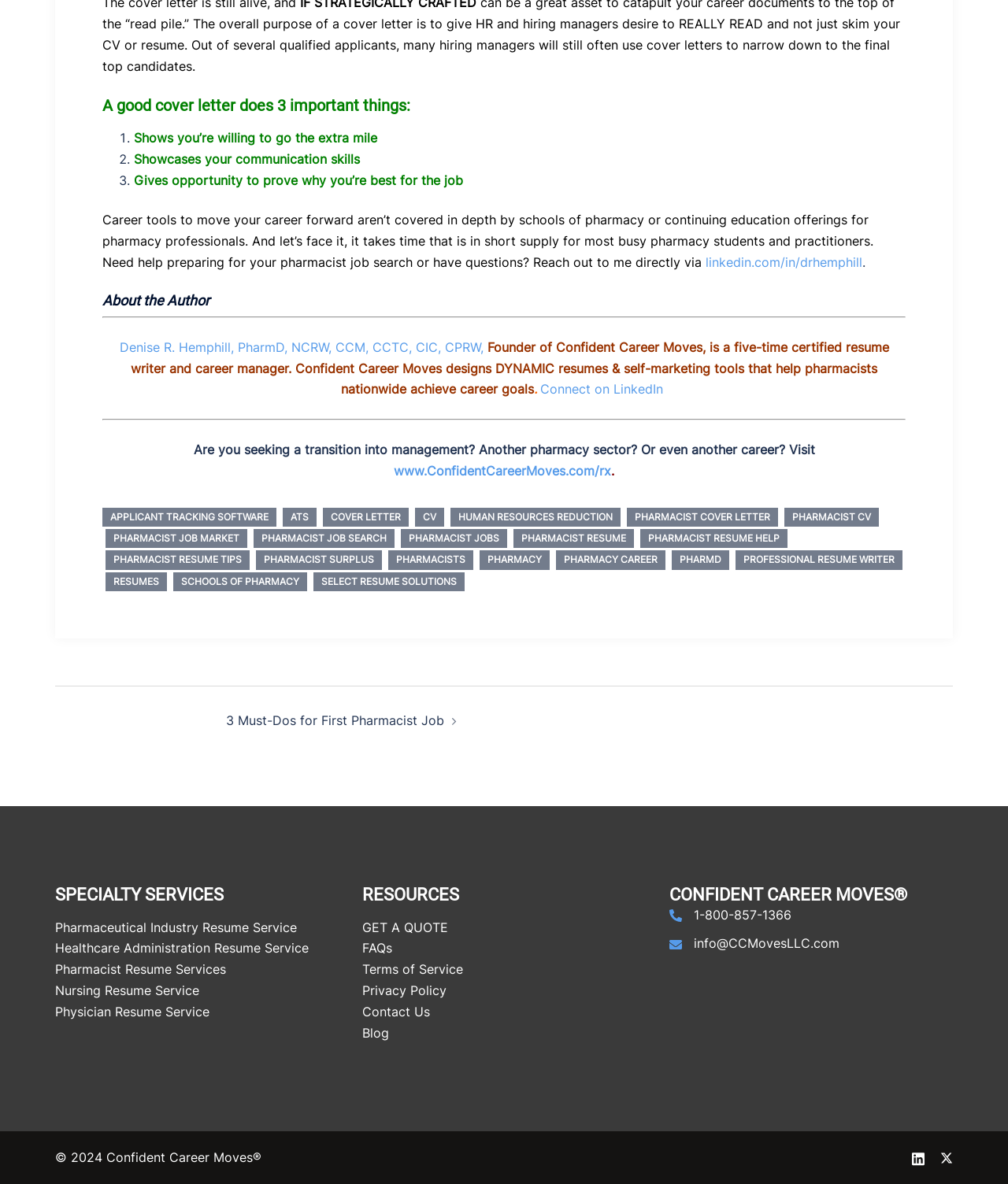Give a concise answer of one word or phrase to the question: 
How many links are there in the footer section?

15